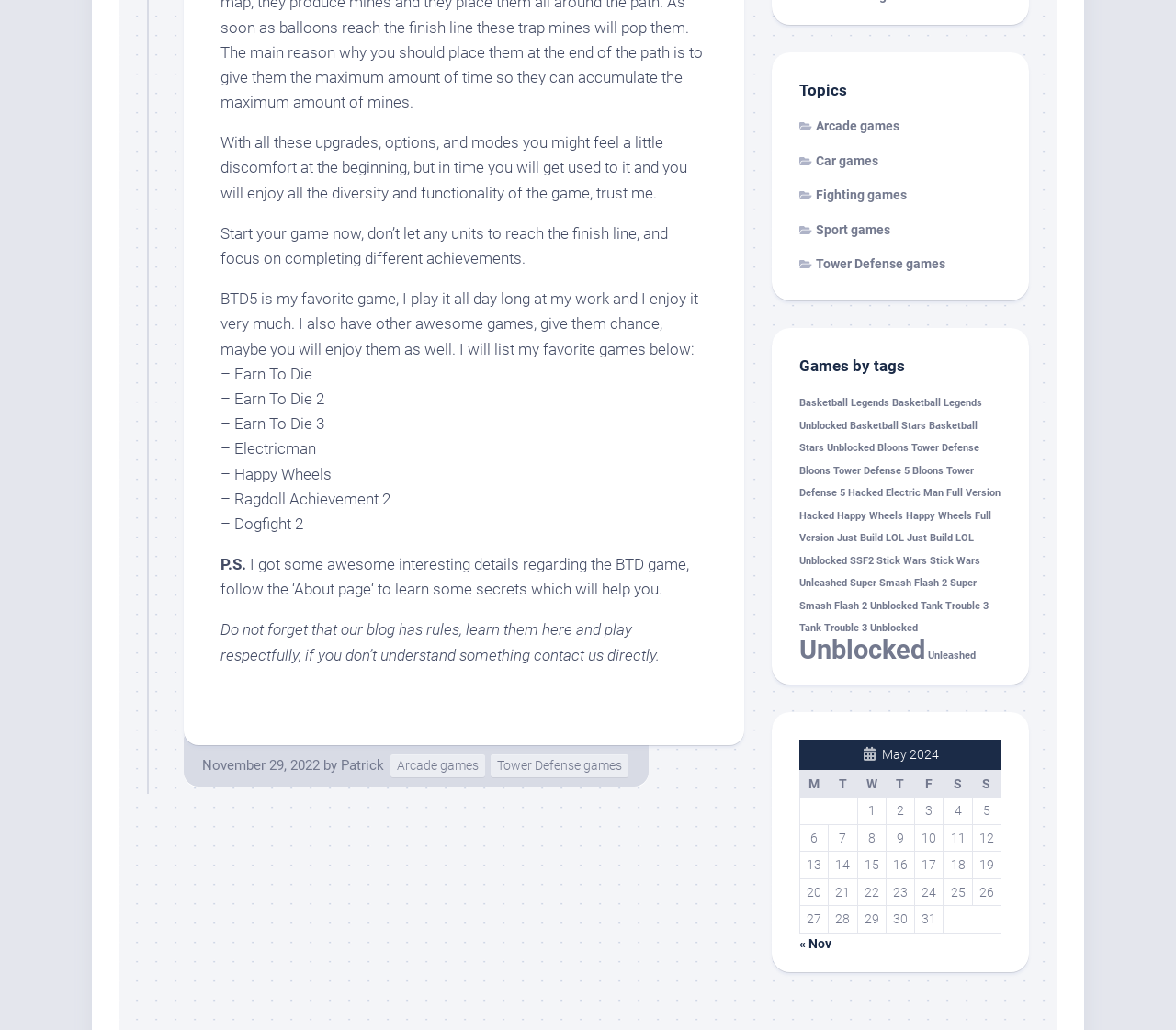Using the description: "Super Smash Flash 2 Unblocked", identify the bounding box of the corresponding UI element in the screenshot.

[0.68, 0.56, 0.83, 0.594]